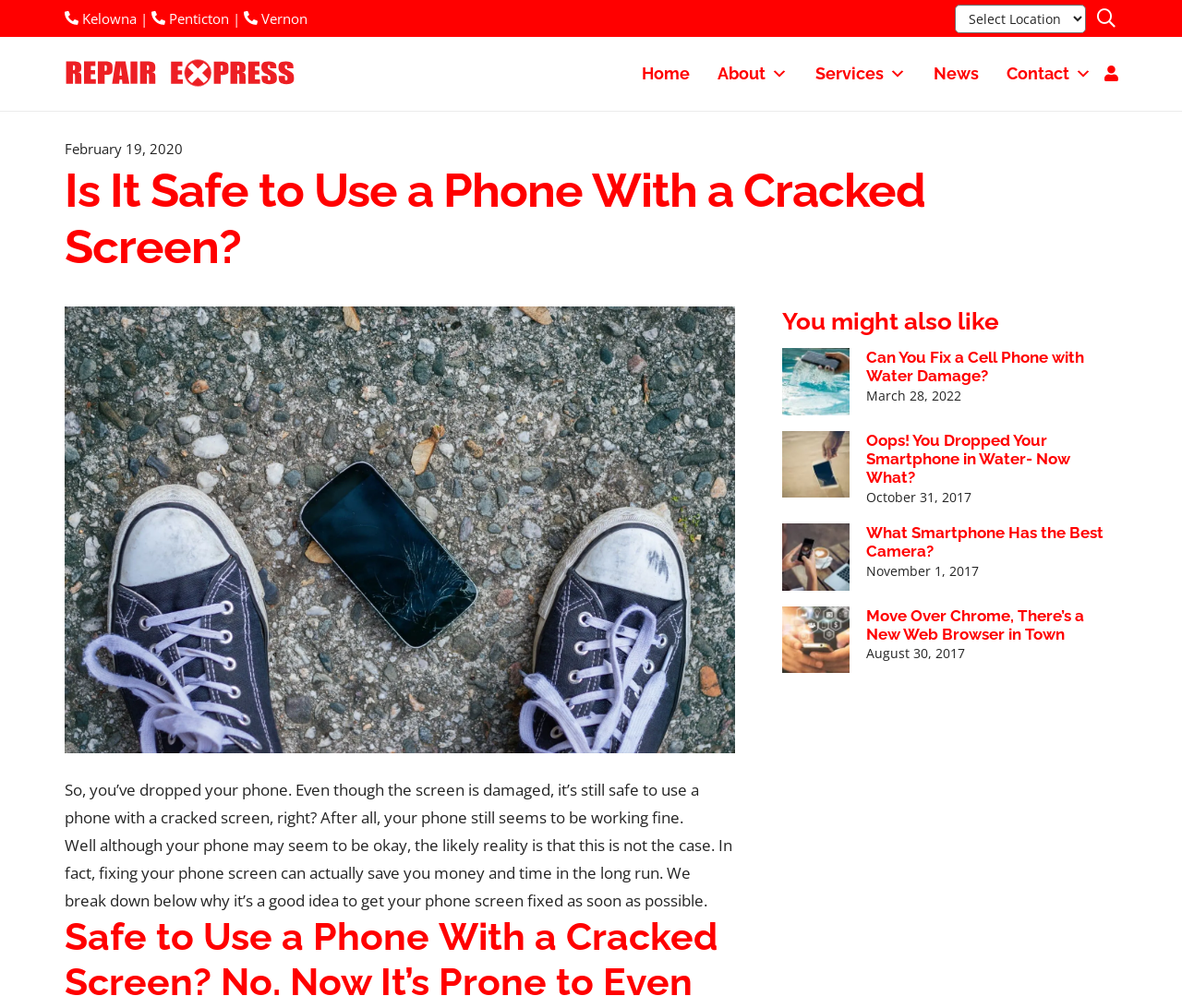Pinpoint the bounding box coordinates of the clickable element to carry out the following instruction: "Check the time of the article 'Oops! You Dropped Your Smartphone in Water- Now What?'."

[0.733, 0.483, 0.822, 0.504]